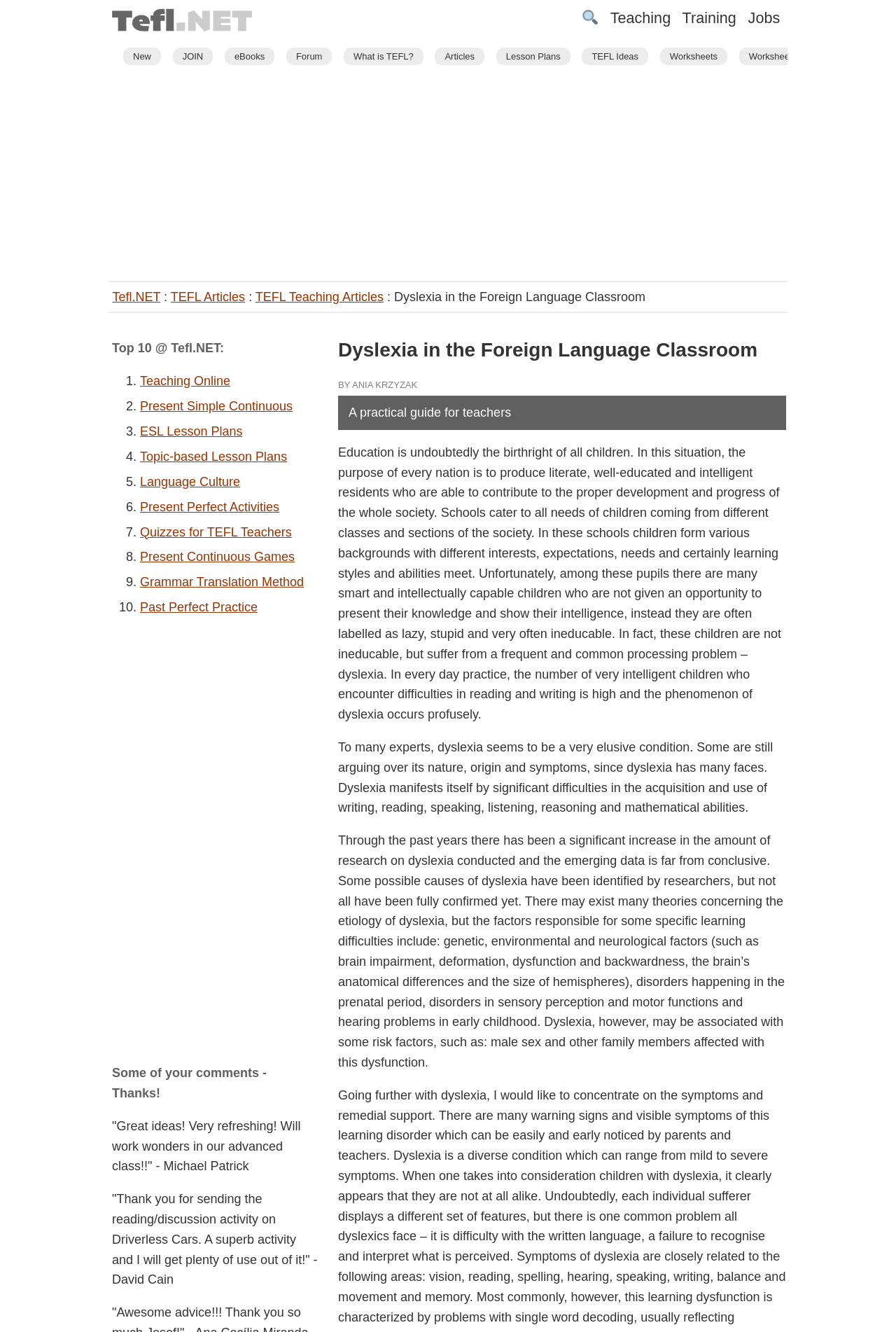Determine the bounding box coordinates for the area that needs to be clicked to fulfill this task: "Click on the 'TEFL Articles' link". The coordinates must be given as four float numbers between 0 and 1, i.e., [left, top, right, bottom].

[0.19, 0.218, 0.274, 0.228]